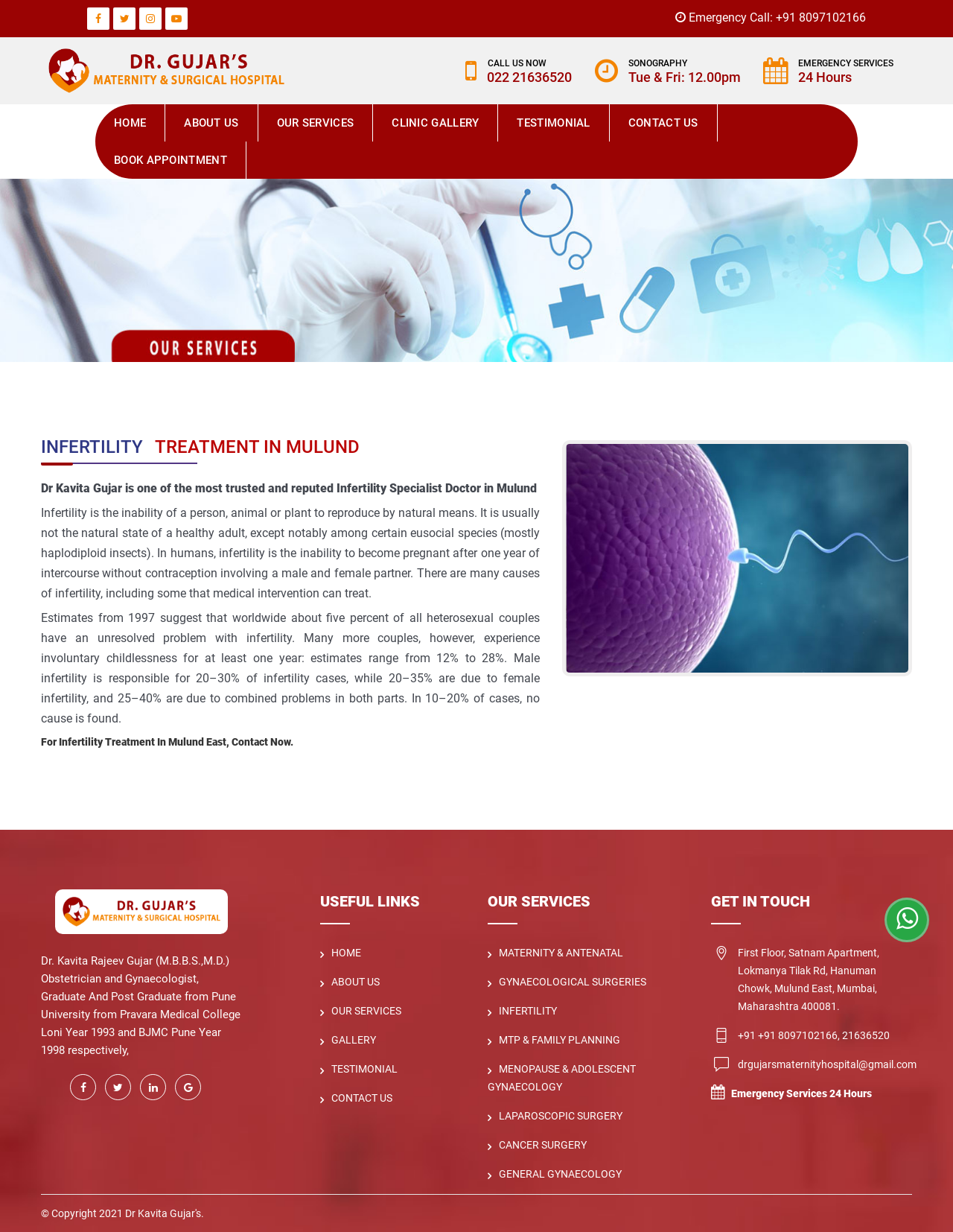Carefully observe the image and respond to the question with a detailed answer:
What services does the clinic offer?

I found this information in the 'OUR SERVICES' section of the webpage, where various services offered by the clinic are listed, including Maternity, Gynaecological Surgeries, Infertility, and others.